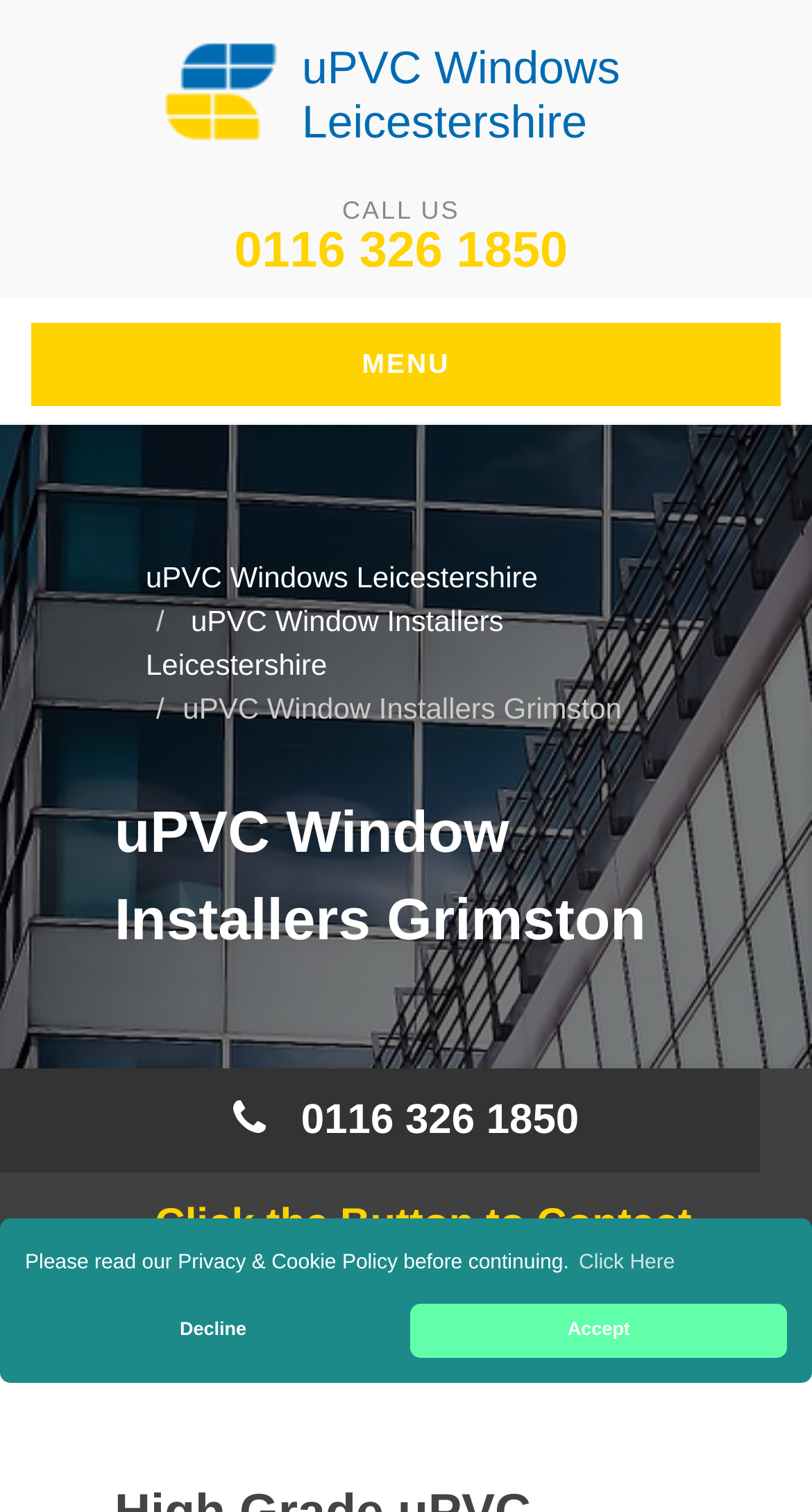Provide the bounding box coordinates of the HTML element this sentence describes: "Click Here".

[0.708, 0.822, 0.836, 0.848]